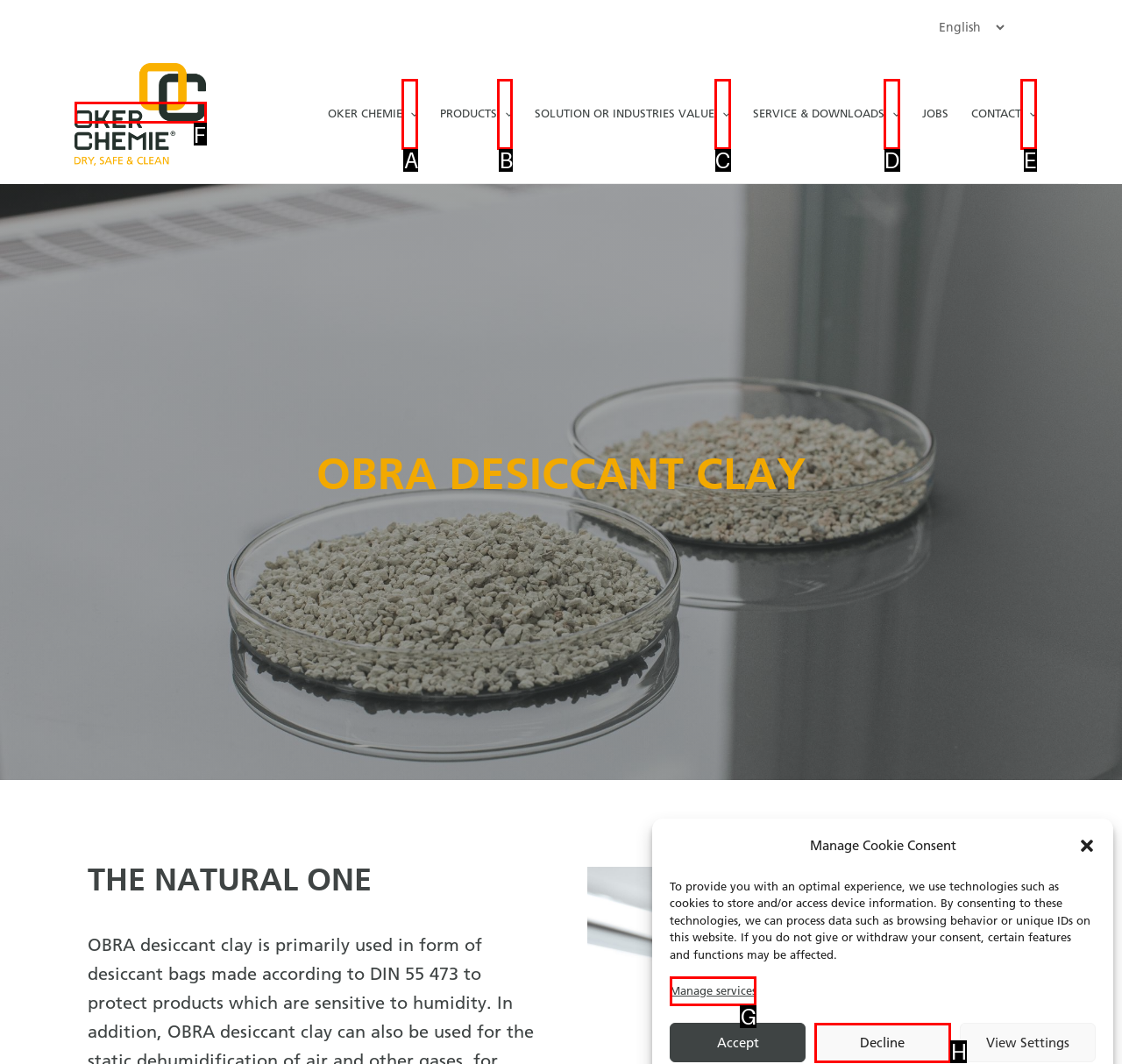Identify the appropriate lettered option to execute the following task: Manage services
Respond with the letter of the selected choice.

G